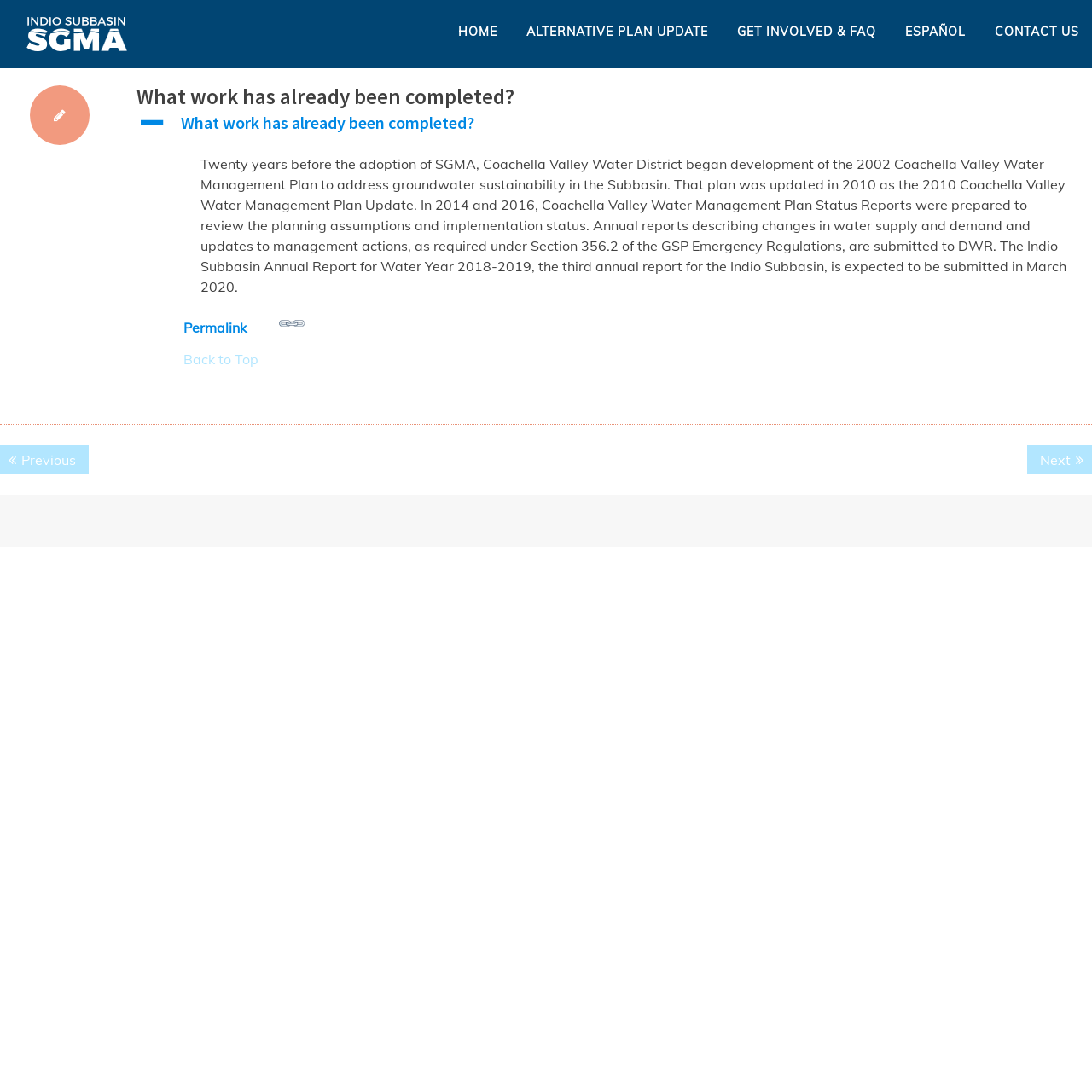Look at the image and write a detailed answer to the question: 
What is the purpose of the 2002 Coachella Valley Water Management Plan?

According to the article, the 2002 Coachella Valley Water Management Plan was developed to address groundwater sustainability in the Subbasin, which is mentioned in the first sentence of the article.